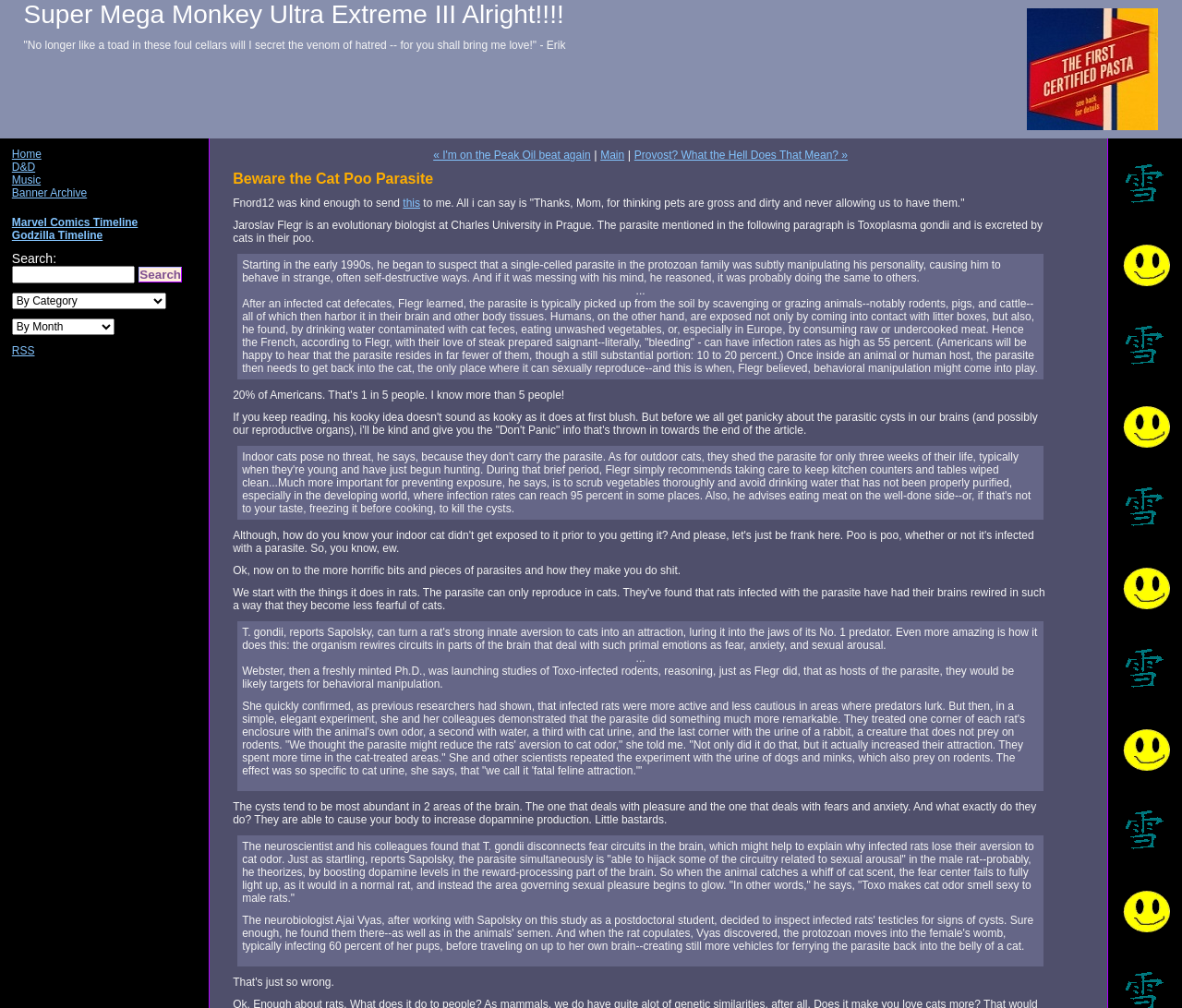Provide the bounding box coordinates of the UI element this sentence describes: "Godzilla Timeline".

[0.01, 0.227, 0.087, 0.24]